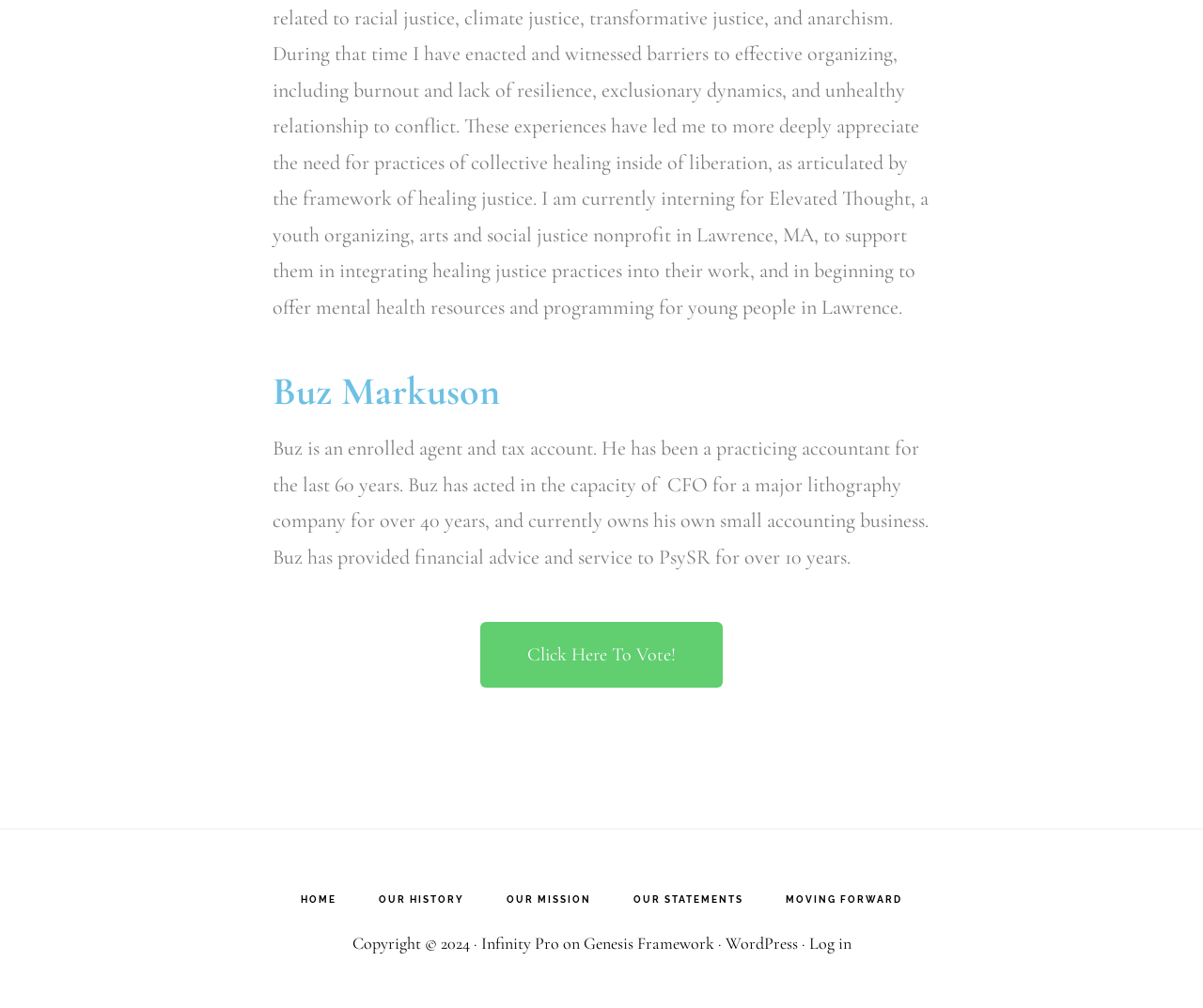What is the copyright year mentioned at the bottom of the page? Analyze the screenshot and reply with just one word or a short phrase.

2024